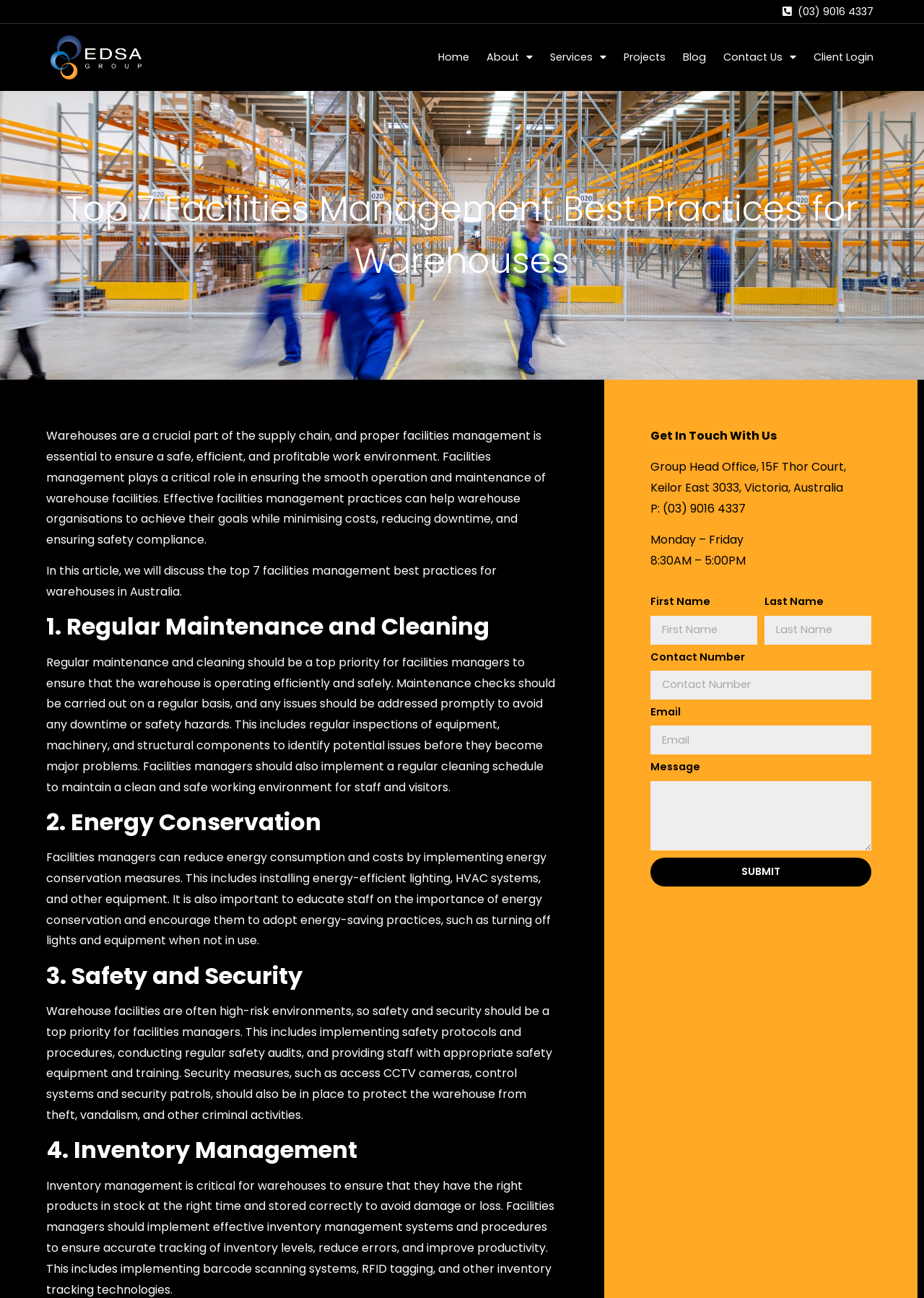Examine the image and give a thorough answer to the following question:
What is the purpose of regular maintenance and cleaning in facilities management?

I read the section that describes the first facilities management best practice, which is '1. Regular Maintenance and Cleaning'. According to the text, regular maintenance and cleaning are essential to ensure that the warehouse is operating efficiently and safely.